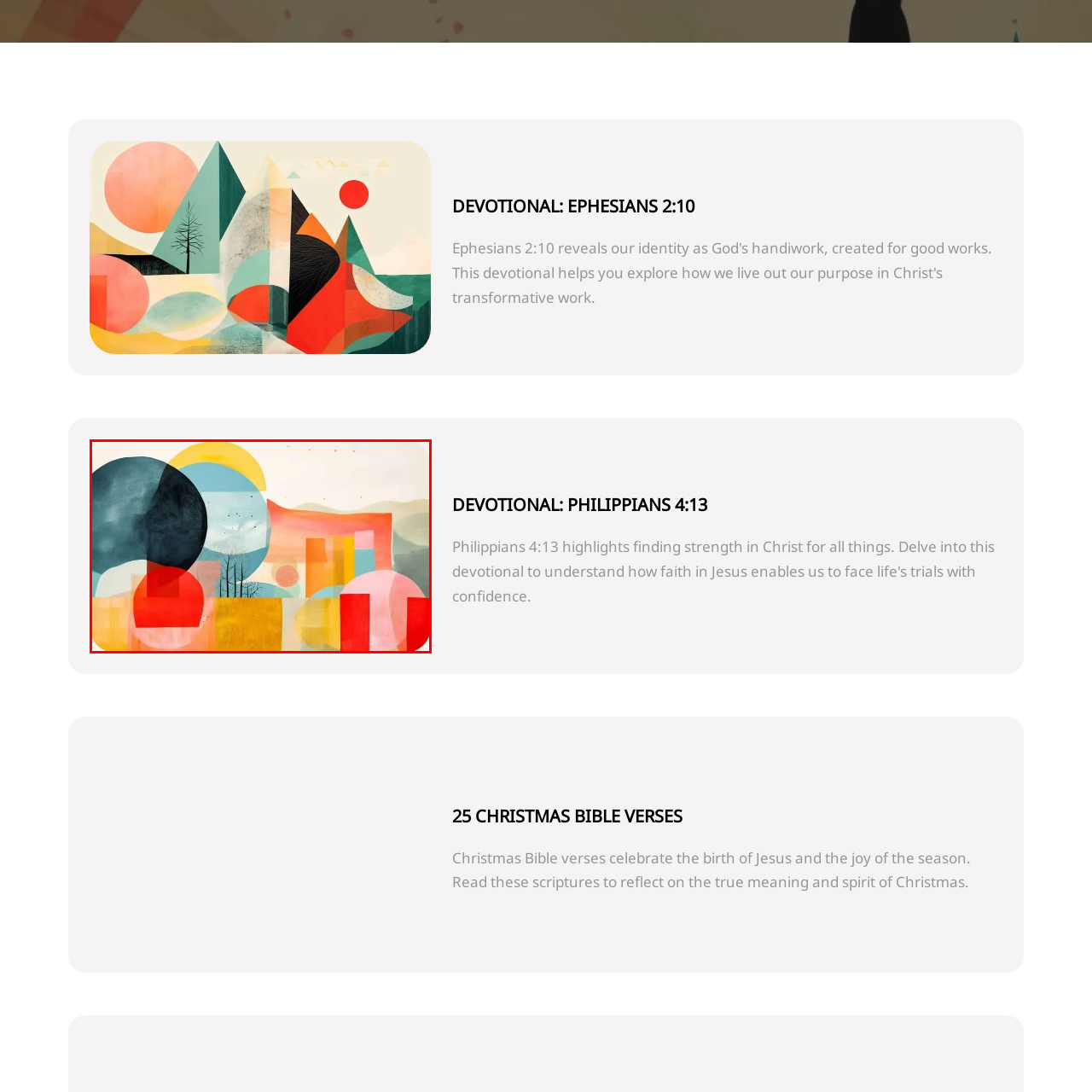Observe the image inside the red bounding box and answer briefly using a single word or phrase: What natural element is incorporated into the piece?

Trees